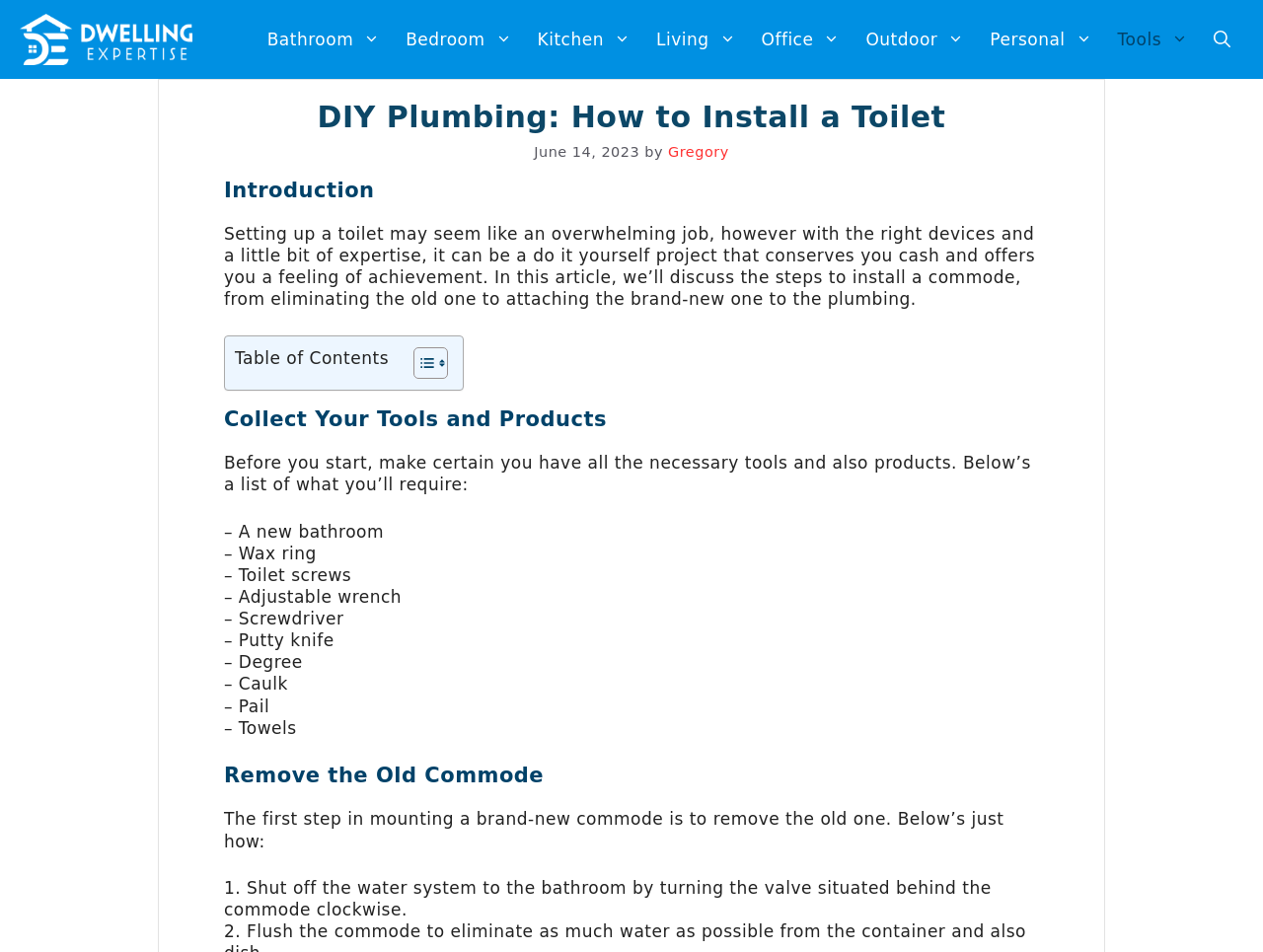Identify and extract the main heading of the webpage.

DIY Plumbing: How to Install a Toilet